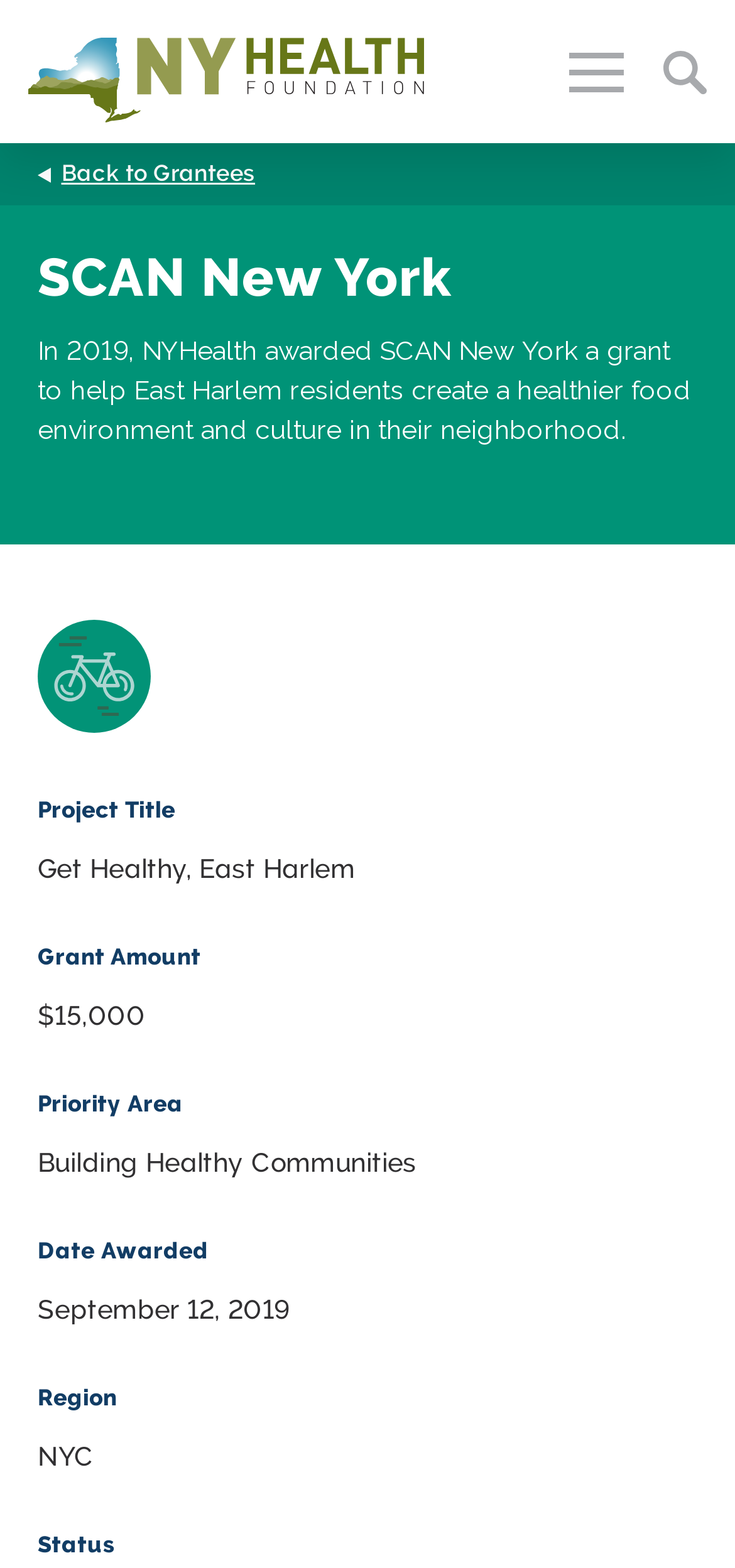Point out the bounding box coordinates of the section to click in order to follow this instruction: "Search for something".

[0.903, 0.032, 0.962, 0.059]